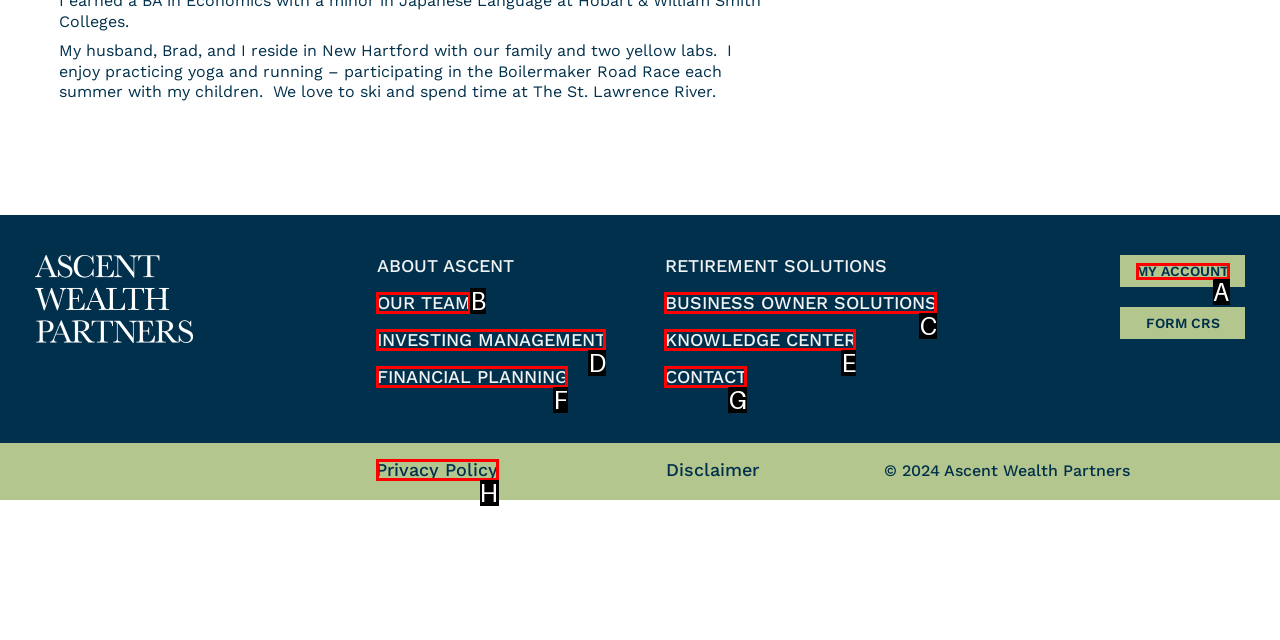Which HTML element among the options matches this description: Contact? Answer with the letter representing your choice.

G